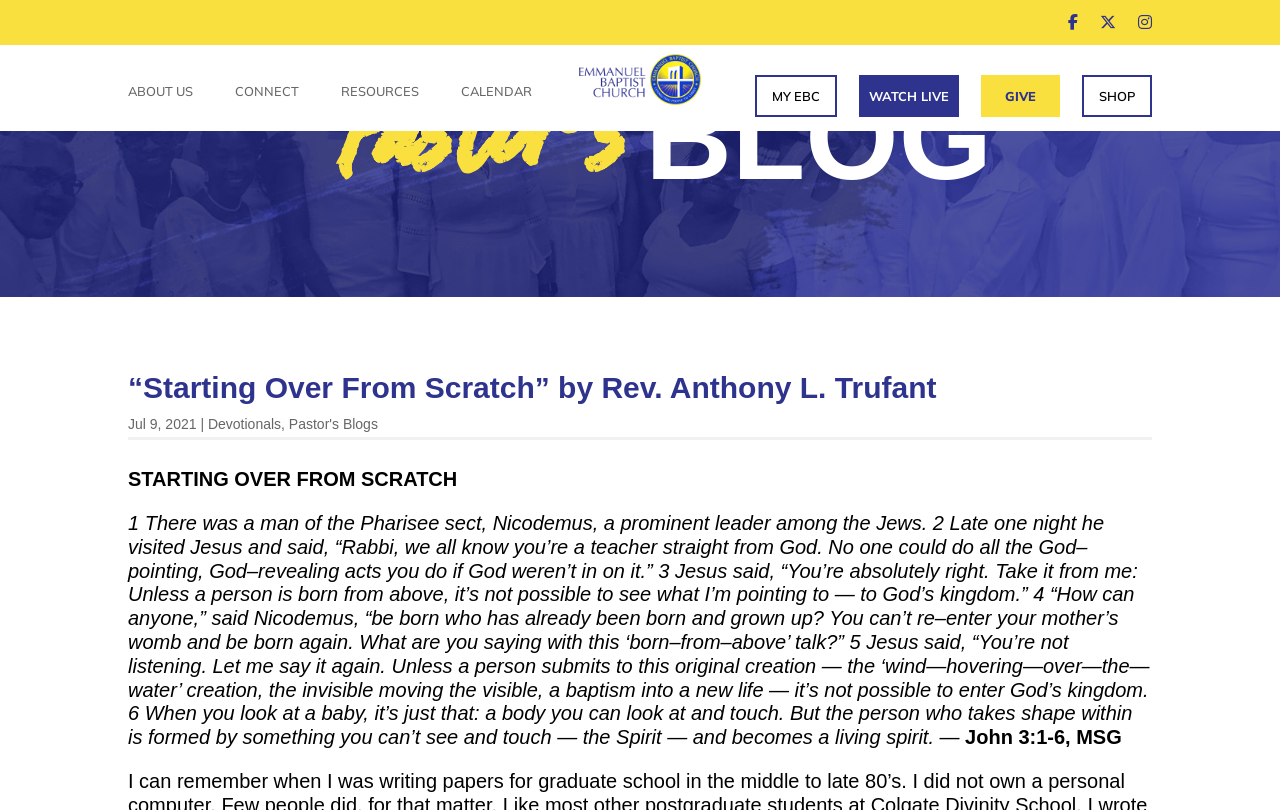Answer this question in one word or a short phrase: What is the date of this blog post?

Jul 9, 2021